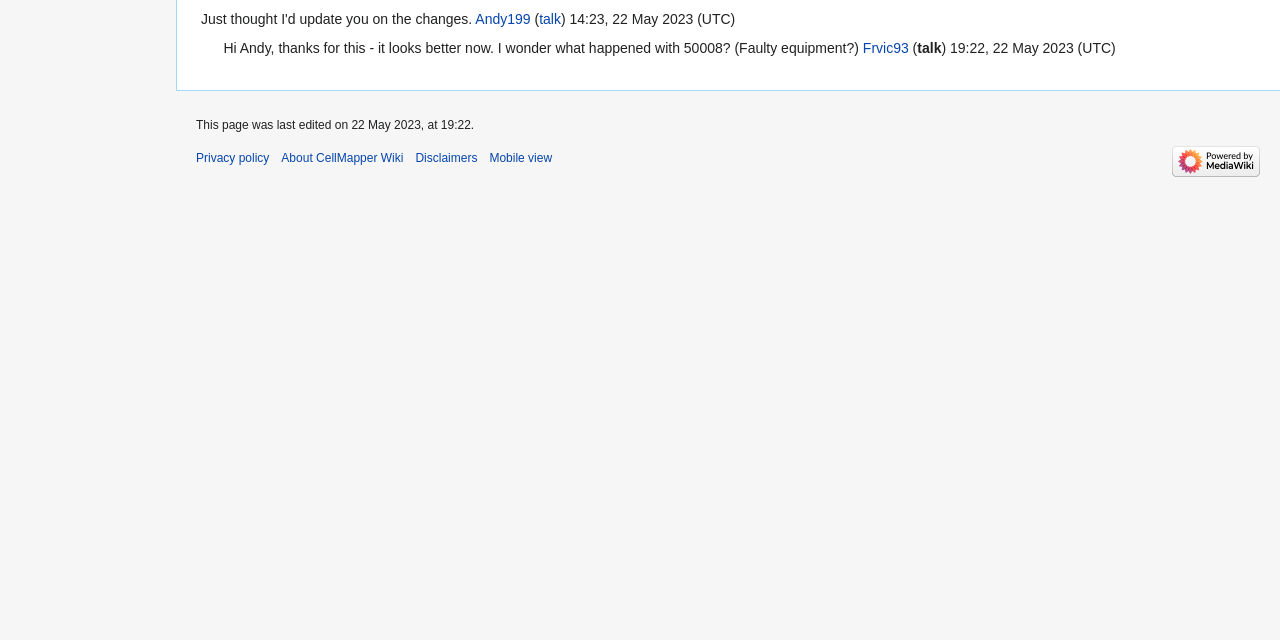Identify the bounding box of the HTML element described here: "All Recent Posts". Provide the coordinates as four float numbers between 0 and 1: [left, top, right, bottom].

None